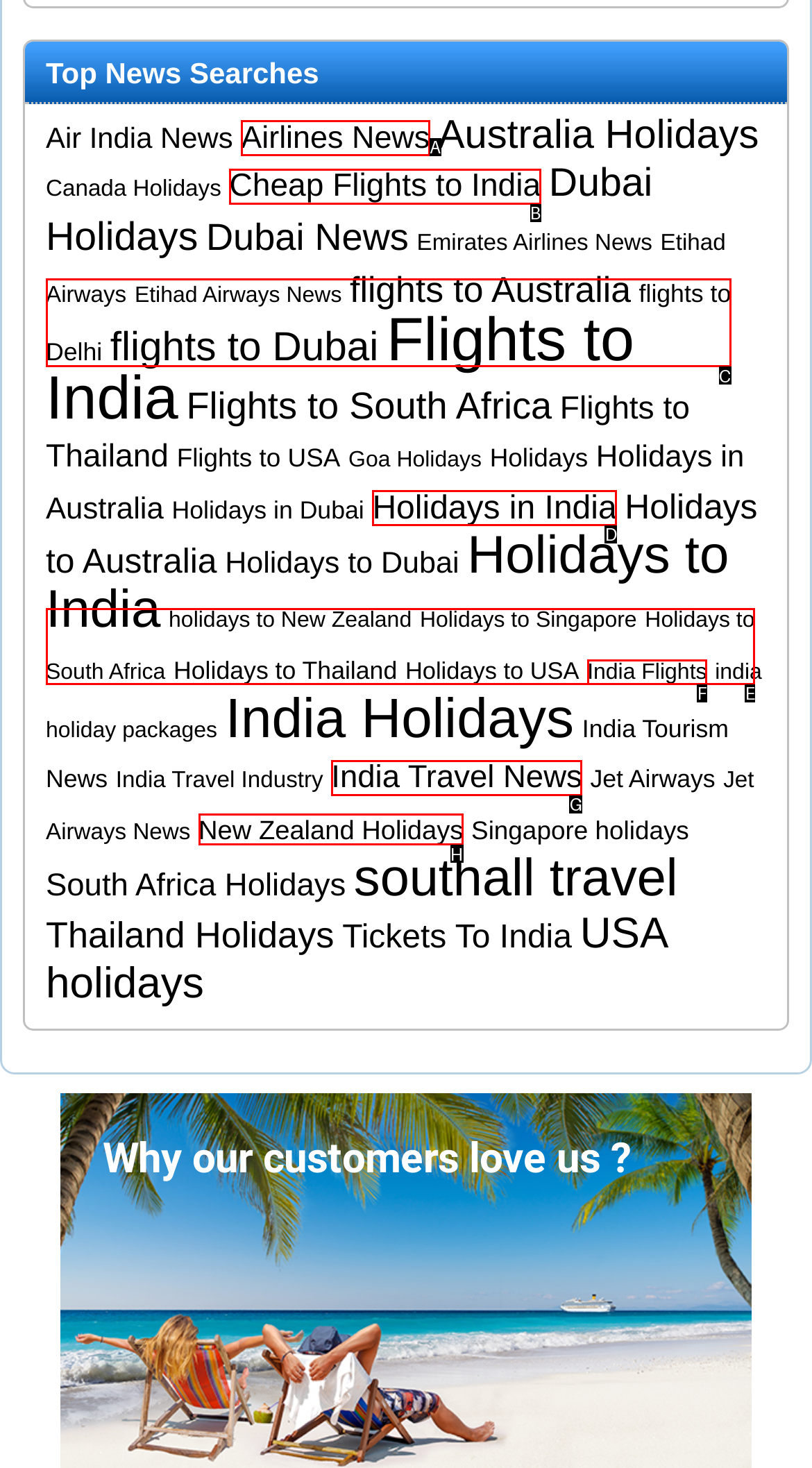Specify which UI element should be clicked to accomplish the task: Read India Travel News. Answer with the letter of the correct choice.

G